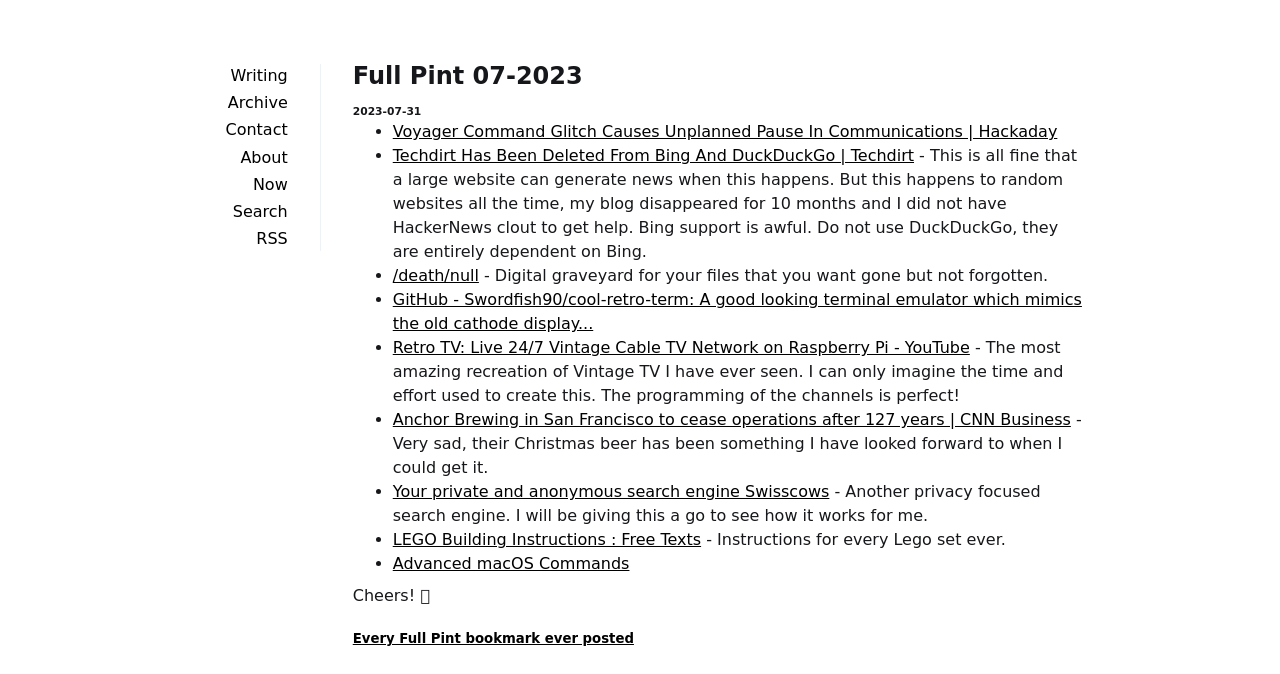Explain the webpage's design and content in an elaborate manner.

This webpage is a personal blog, titled "Iron_Geek - Full Pint 07-2023", focused on sharing thoughts on technology, privacy, indieweb, beer, coffee, and other interesting topics. 

At the top, there are six navigation links: "Writing", "Archive", "Contact", "About", "Now", and "Search", followed by an "RSS" link. Below these links, there is a heading "Full Pint 07-2023" and a subheading "2023-07-31". 

The main content of the webpage is a list of bookmarks, each marked with a bullet point. The list includes 7 items, each consisting of a link and a brief description. The topics of these bookmarks vary, including technology, privacy, and entertainment. For example, one bookmark is about a Voyager command glitch, while another is about a retro TV network on Raspberry Pi. There are also bookmarks about beer, such as the closure of Anchor Brewing in San Francisco. 

At the bottom of the page, there is a section titled "Every Full Pint bookmark ever posted", which includes a link to access all bookmarks. The page ends with a farewell message, "Cheers! 🍺".